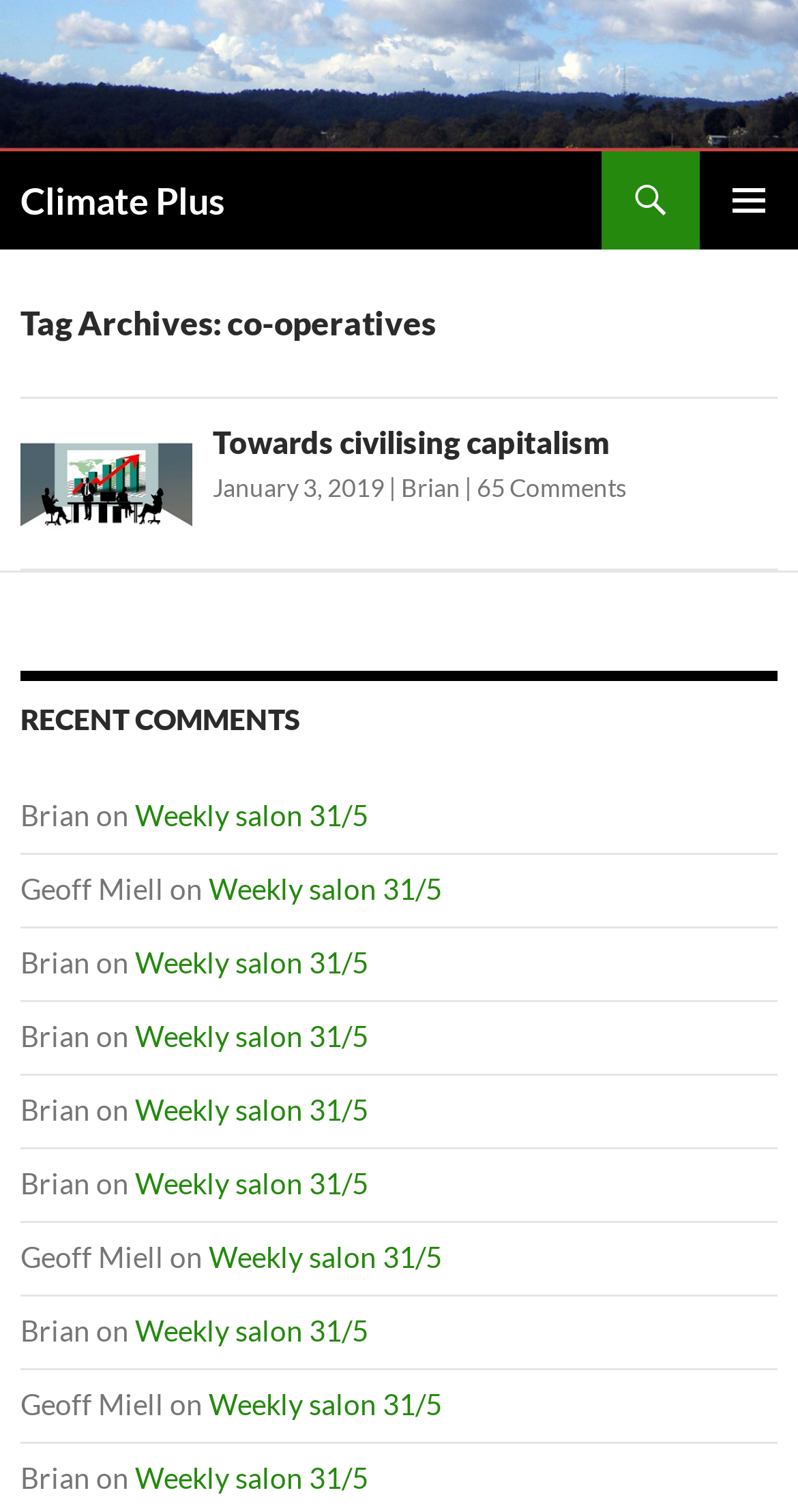Predict the bounding box for the UI component with the following description: "November 2018".

None